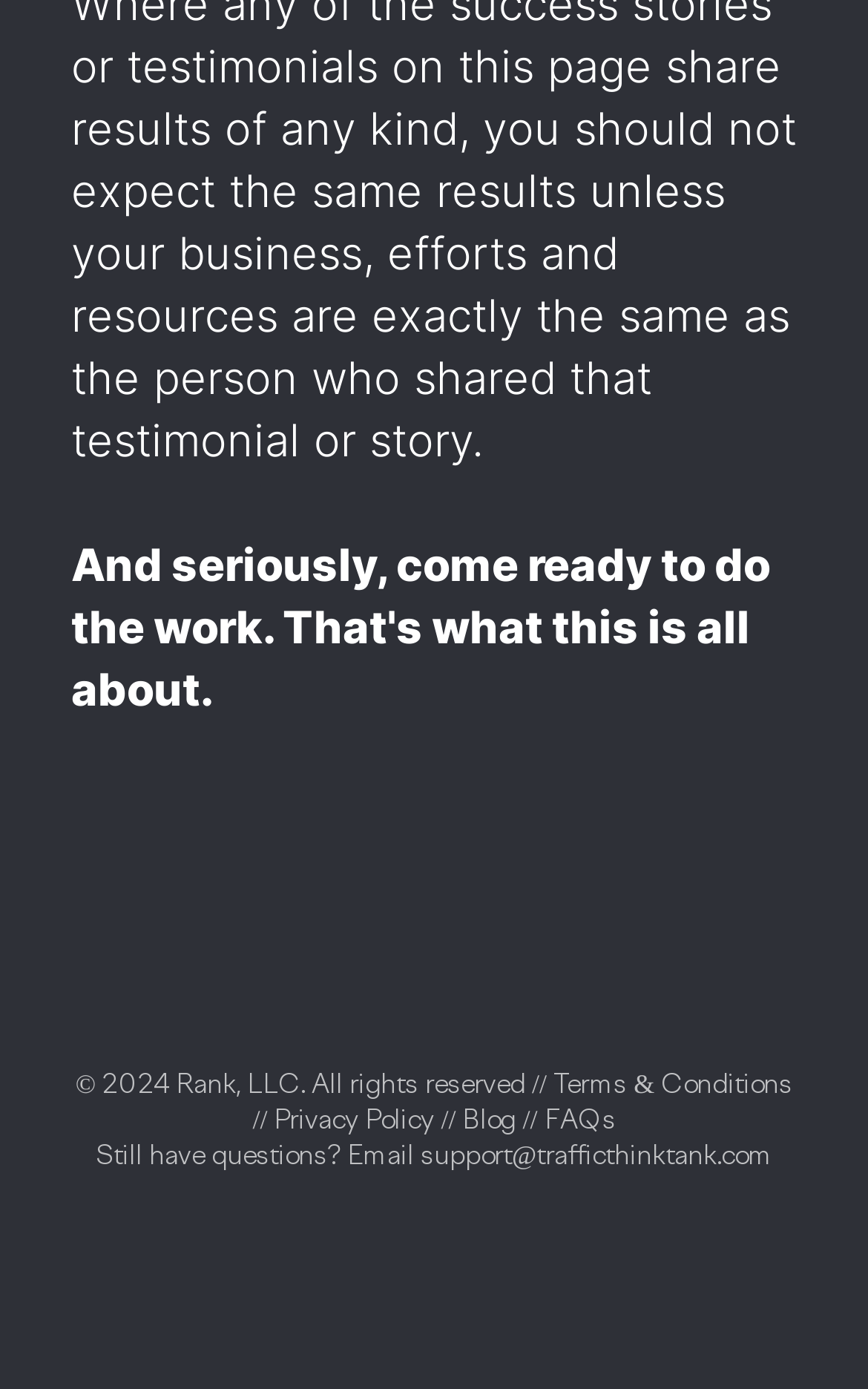What is the purpose of the 'Still have questions?' text?
Offer a detailed and full explanation in response to the question.

The 'Still have questions?' text is followed by an email address, indicating that it is an invitation for users to reach out for support or clarification. The purpose of this text is to provide a point of contact for users who need further assistance.